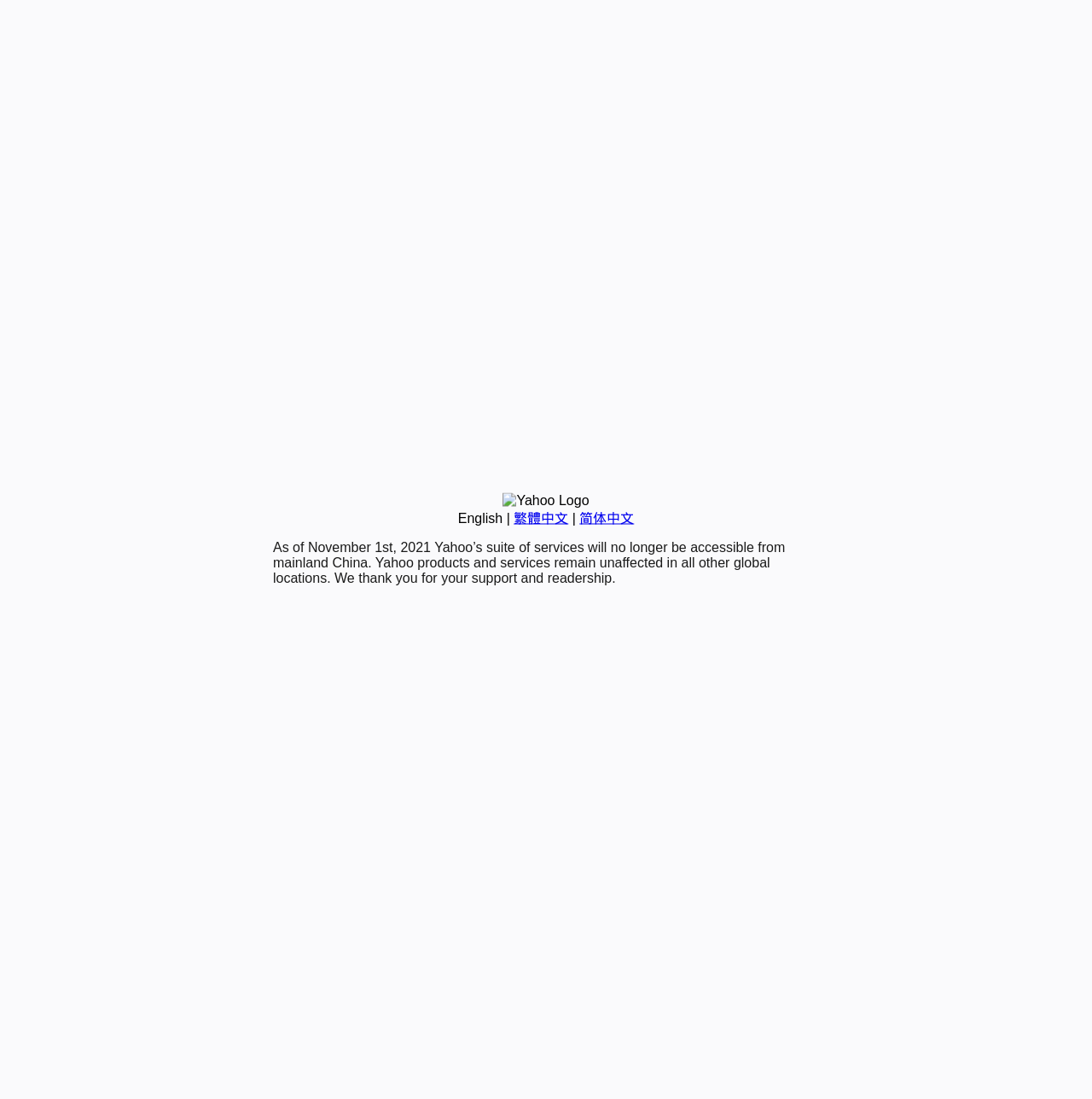From the given element description: "简体中文", find the bounding box for the UI element. Provide the coordinates as four float numbers between 0 and 1, in the order [left, top, right, bottom].

[0.531, 0.465, 0.581, 0.478]